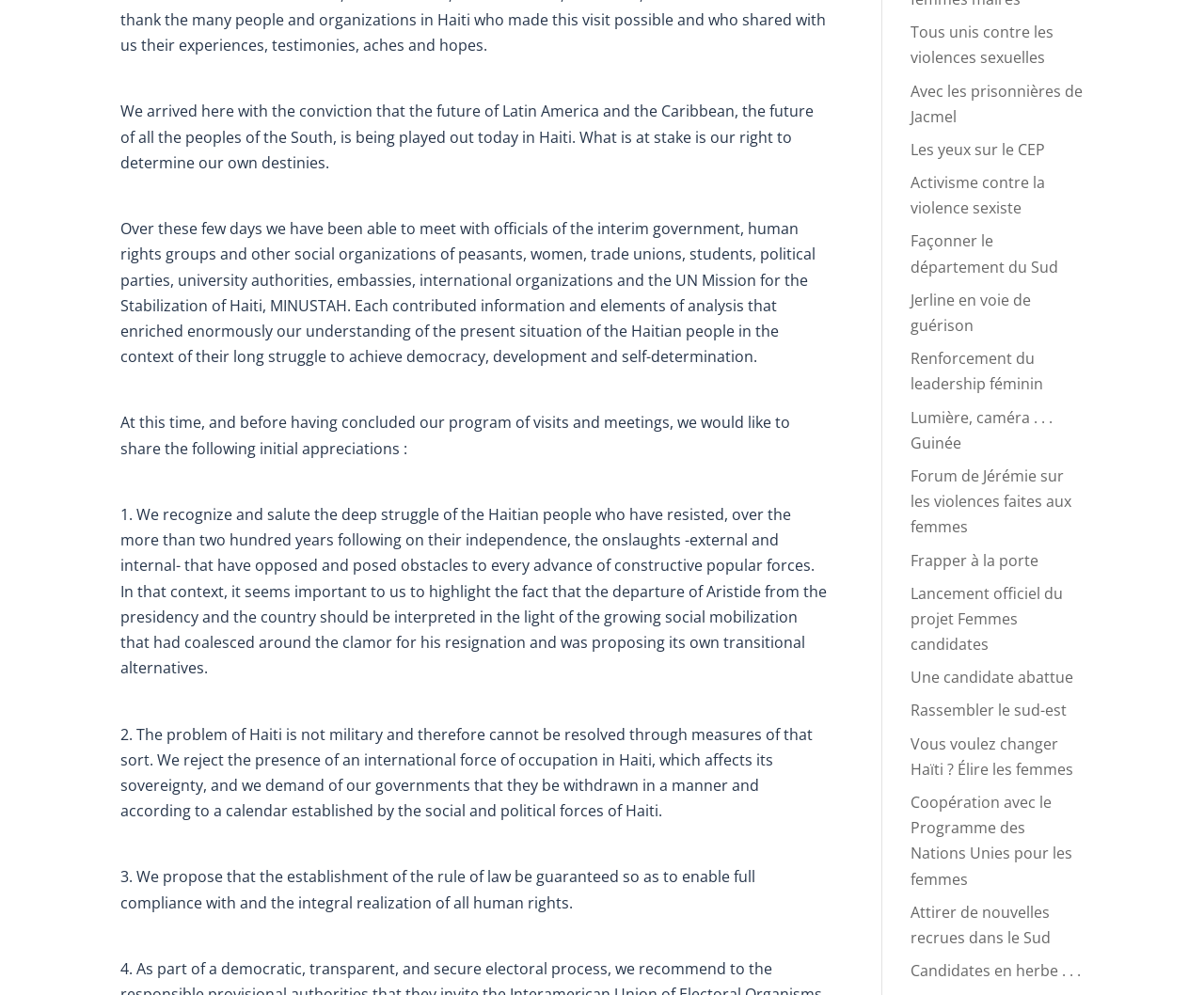Given the element description Rassembler le sud-est, identify the bounding box coordinates for the UI element on the webpage screenshot. The format should be (top-left x, top-left y, bottom-right x, bottom-right y), with values between 0 and 1.

[0.756, 0.704, 0.886, 0.724]